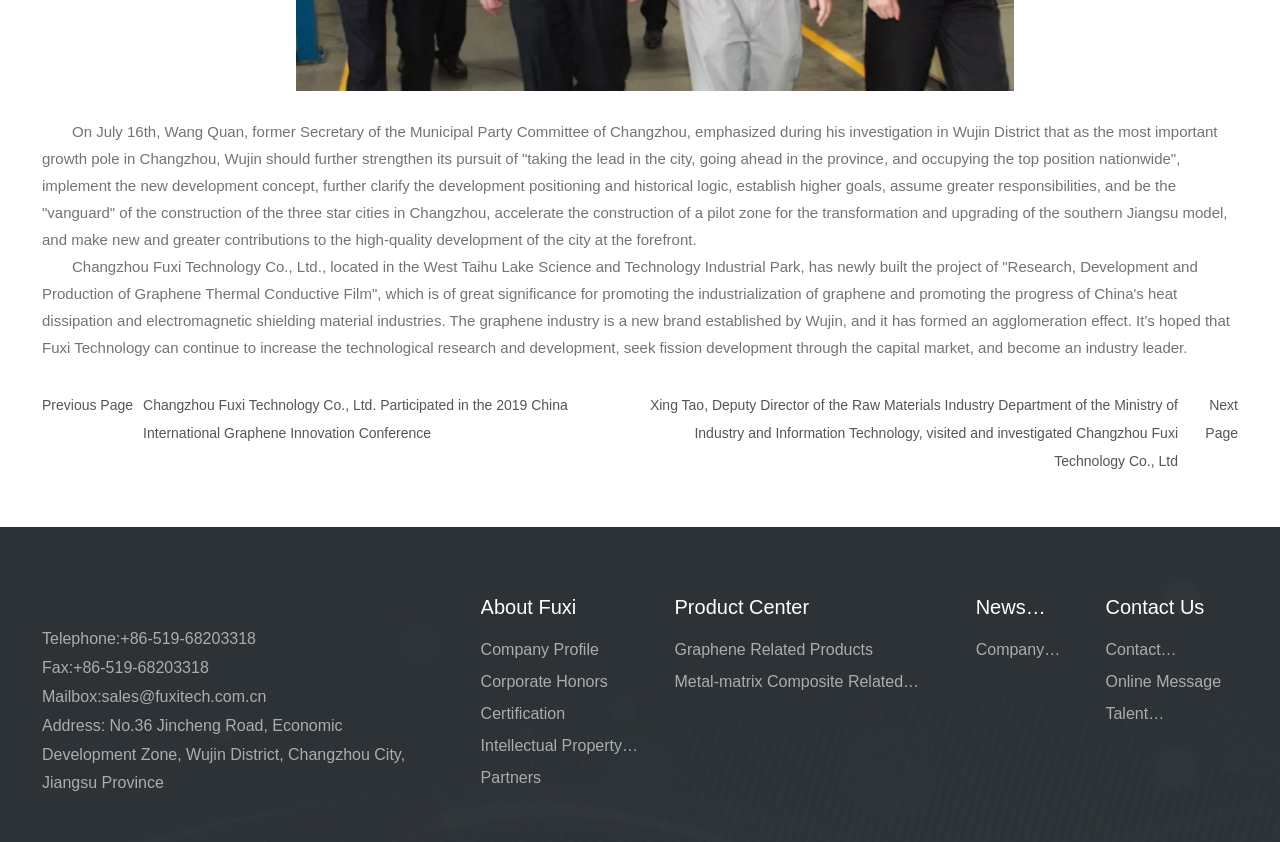Answer this question using a single word or a brief phrase:
What is the company's main product?

Graphene Related Products